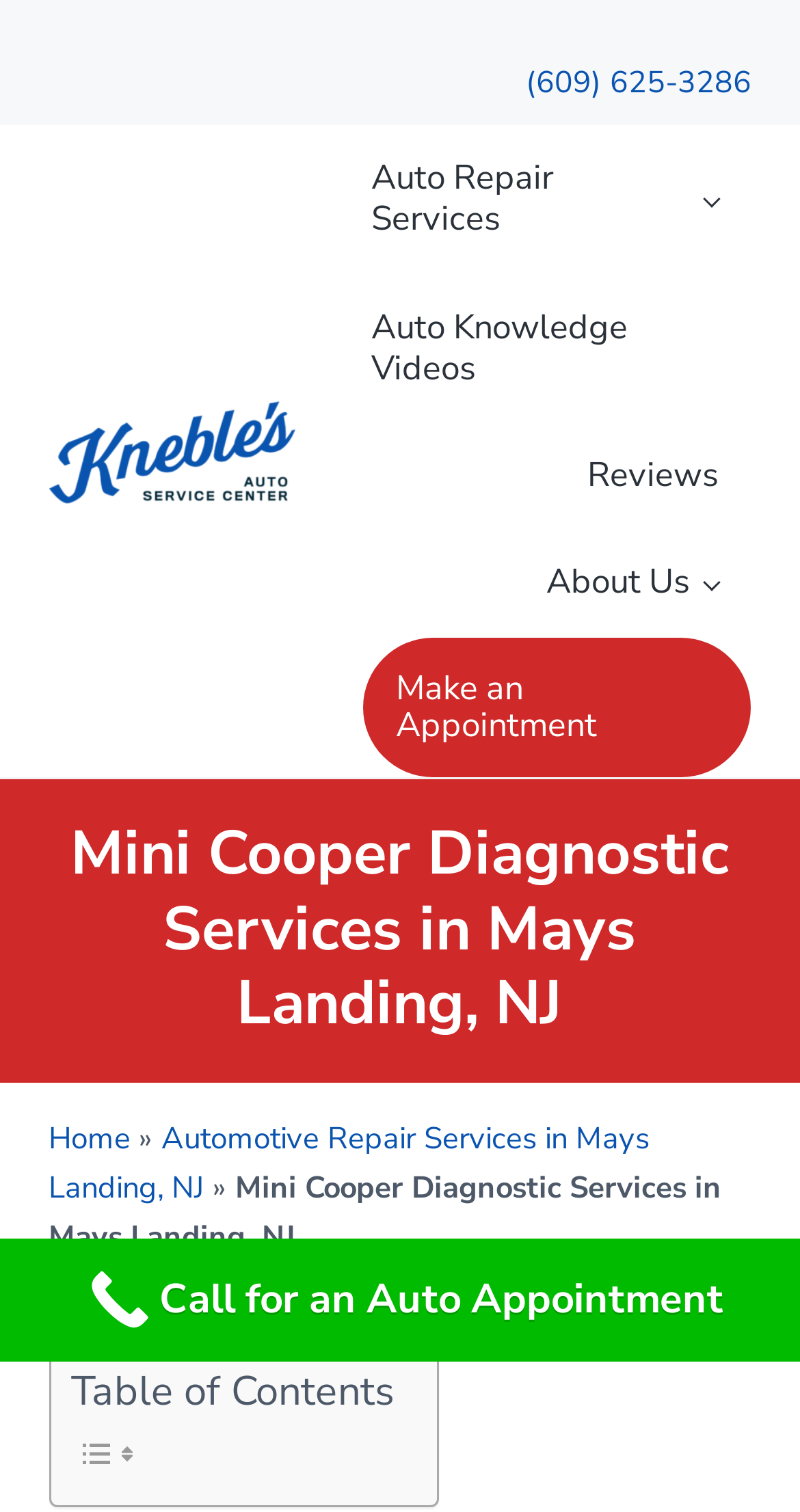Determine the bounding box coordinates for the HTML element described here: "Return Policy".

None